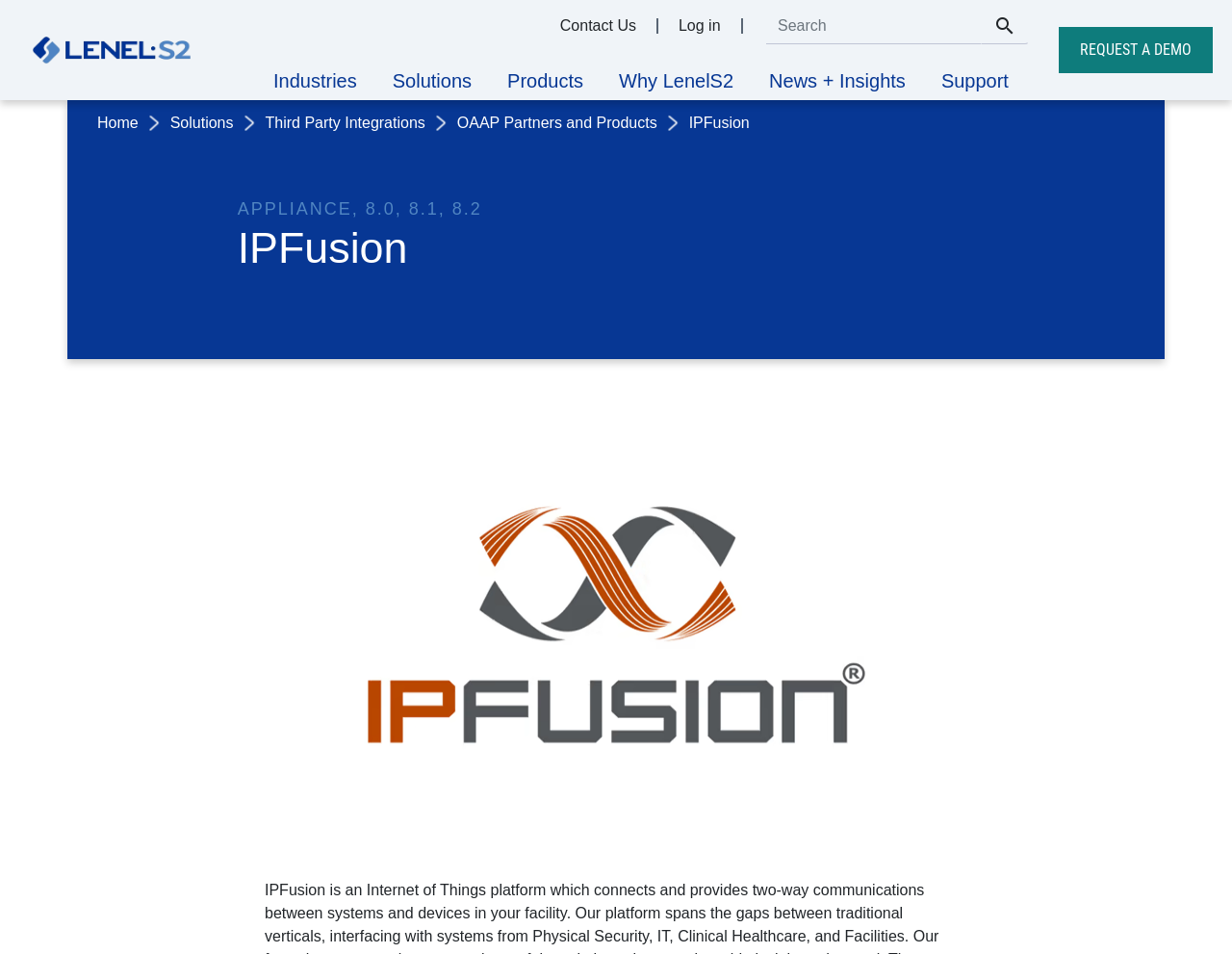Please identify the bounding box coordinates of the clickable element to fulfill the following instruction: "Click the 'Contact Us' button". The coordinates should be four float numbers between 0 and 1, i.e., [left, top, right, bottom].

[0.438, 0.019, 0.533, 0.036]